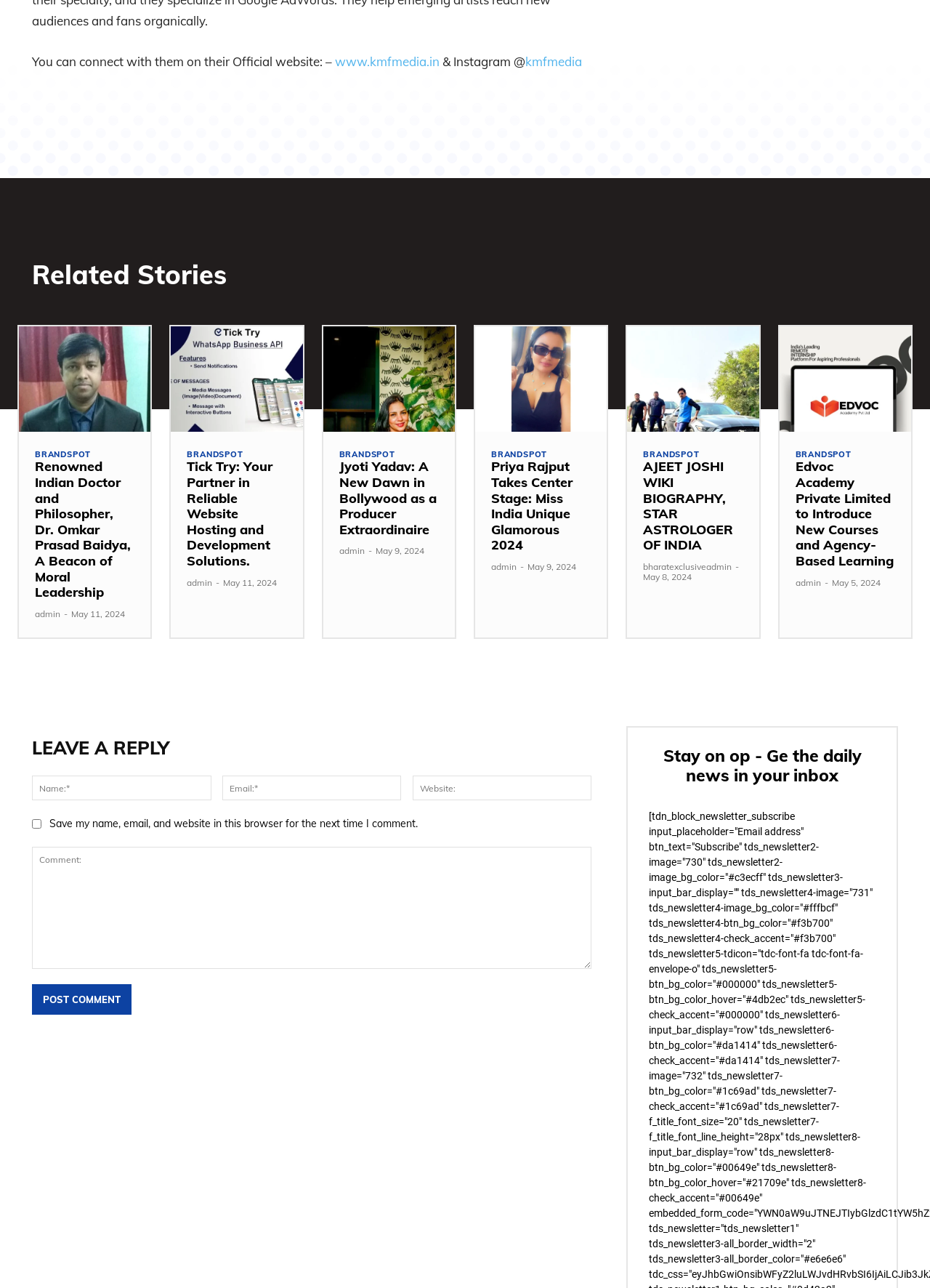What is the name of the website that can be contacted on Instagram?
Provide a concise answer using a single word or phrase based on the image.

kmfmedia